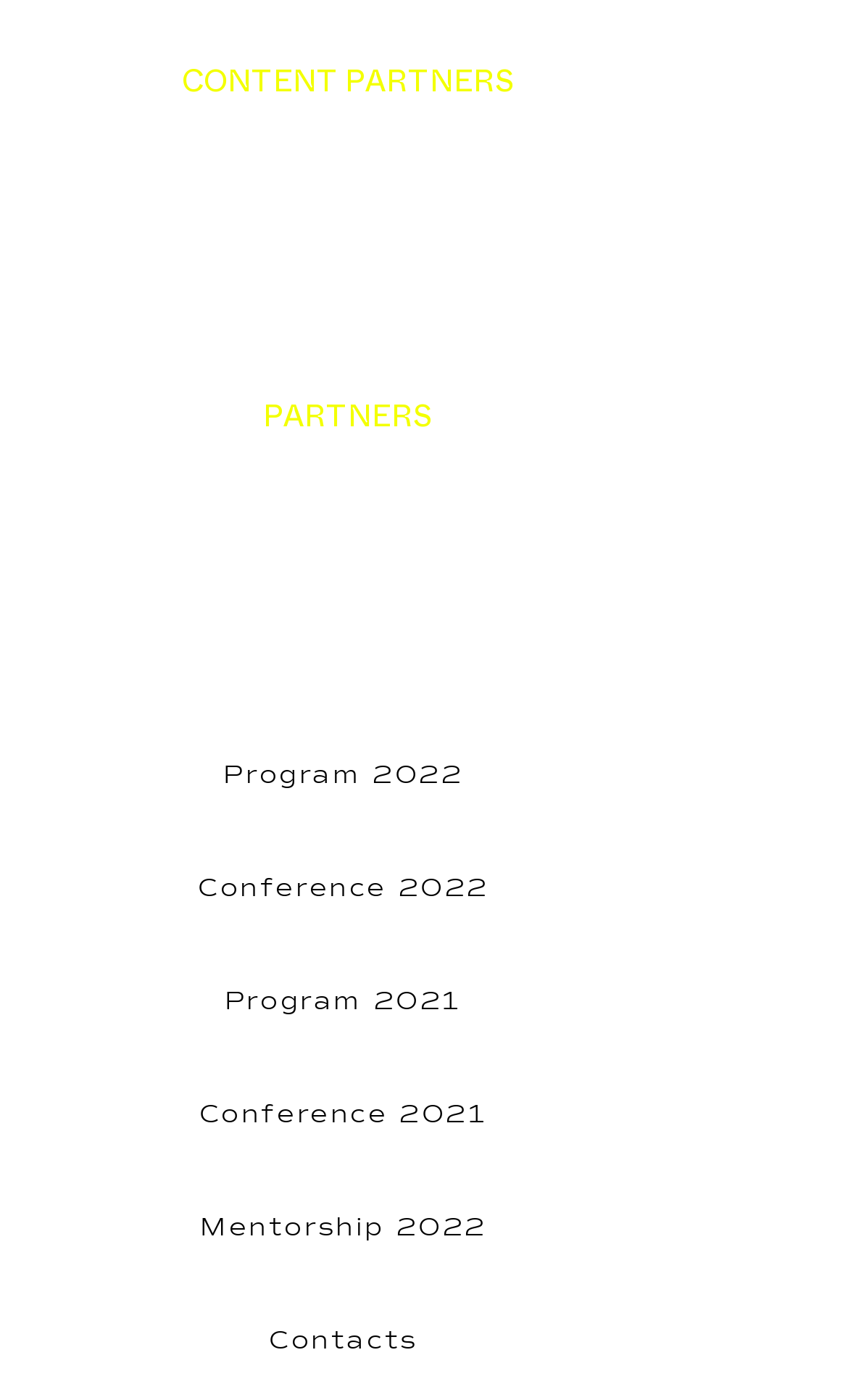Based on the element description AtonementToday.com, identify the bounding box coordinates for the UI element. The coordinates should be in the format (top-left x, top-left y, bottom-right x, bottom-right y) and within the 0 to 1 range.

None